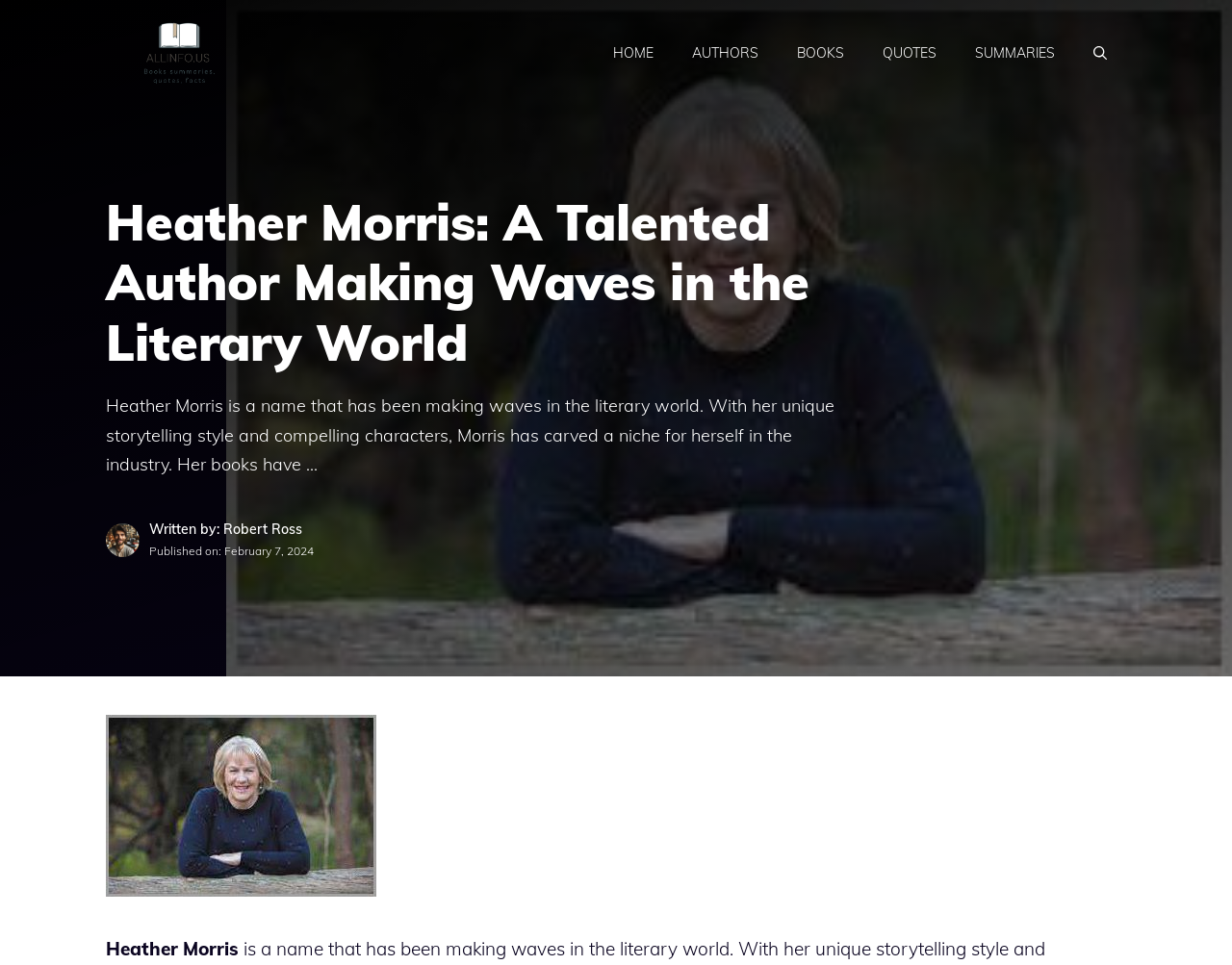Identify the bounding box for the given UI element using the description provided. Coordinates should be in the format (top-left x, top-left y, bottom-right x, bottom-right y) and must be between 0 and 1. Here is the description: alt="Allinfo.US"

[0.086, 0.041, 0.203, 0.065]